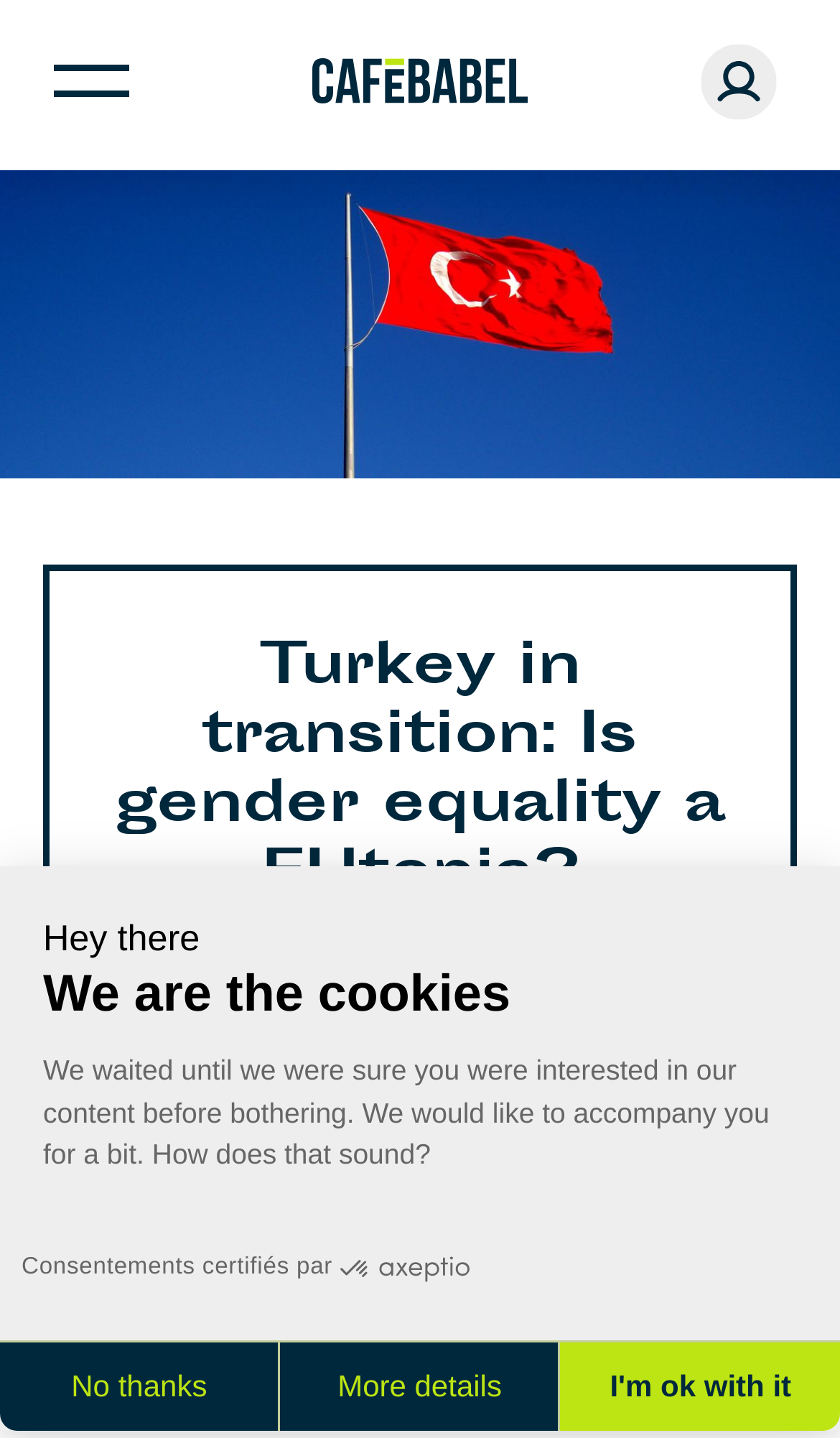Offer a detailed account of what is visible on the webpage.

This webpage appears to be an article about gender equality in Turkey, specifically discussing the impact of the Justice and Development Party's victory on women's rights. 

At the top left of the page, there is a button. Next to it, on the top right, is a logo of Cafébabel, accompanied by a blank profile picture. 

Below these elements, the main article title "Turkey in transition: Is gender equality a EUtopia?" is prominently displayed. 

Under the title, there is a publication date, "December 18, 2015", and the authors' names, "André Patrocínio" and "Wytze Pieter VanderGaast", are listed. 

At the bottom of the page, there is a copyright notice, "© Cafébabel — 2024". 

A dialog box, titled "Consent Management Platform: Personalize Your Options", is located near the bottom of the page. It contains a heading, "Hey there We are the cookies", and a paragraph of text explaining the use of cookies on the website. 

Below the dialog box, there are four buttons: "Consentements certifiés par Axeptio", "No thanks", "More details", and "I'm ok with it", which allow users to manage their cookie settings.